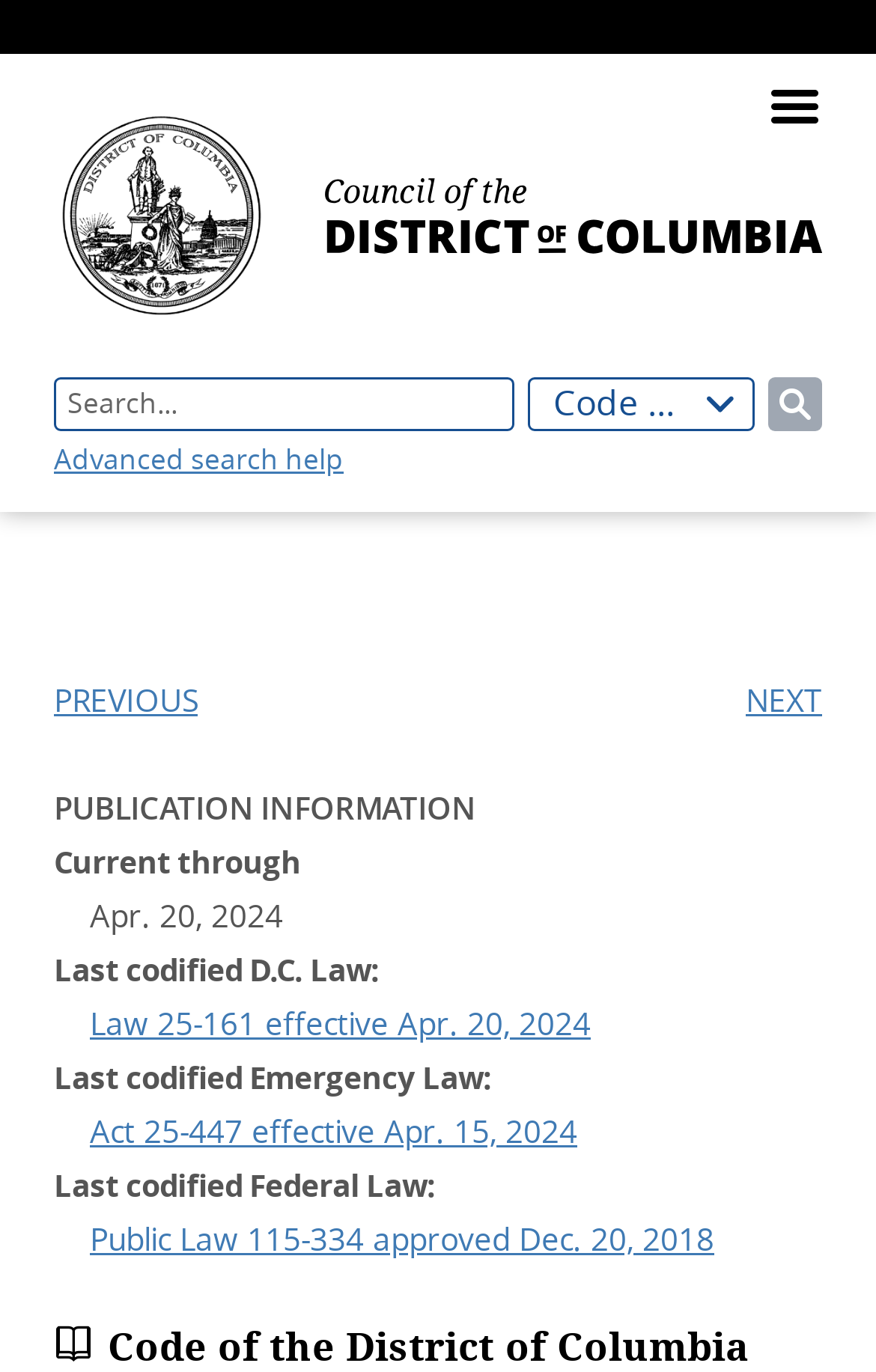Generate a detailed explanation of the webpage's features and information.

This webpage is about the D.C. Law Library, specifically the section "§ 2–1402.23. Acts of discrimination by real estate broker, real estate salesperson, or property manager." At the top left corner, there is a link to skip to the main content. Next to it, there is a logo of the Council of the District of Columbia, which is also a link to return to the home page. 

On the top right side, there is an image with the text "D.C. Law Library". Below it, there is a search box with a placeholder text "Search..." and a disabled search button. To the right of the search box, there is a button labeled "Code of the District of Columbia" with a dropdown listbox. 

Further down, there is a link to "Advanced search help" and a toggle button for the mobile menu. At the bottom of the page, there is a static text "Code of the District of Columbia". 

The main content of the page is divided into sections. The first section is "PUBLICATION INFORMATION", which includes the current date "Apr. 20, 2024" and information about the last codified D.C. Law, Emergency Law, and Federal Law, each with a corresponding link. 

Below the publication information, there are previous and next article links, with the previous article being "§ 2–1402.22. Blockbusting and steering" and the next article being "§ 2–1402.24. Exceptions".